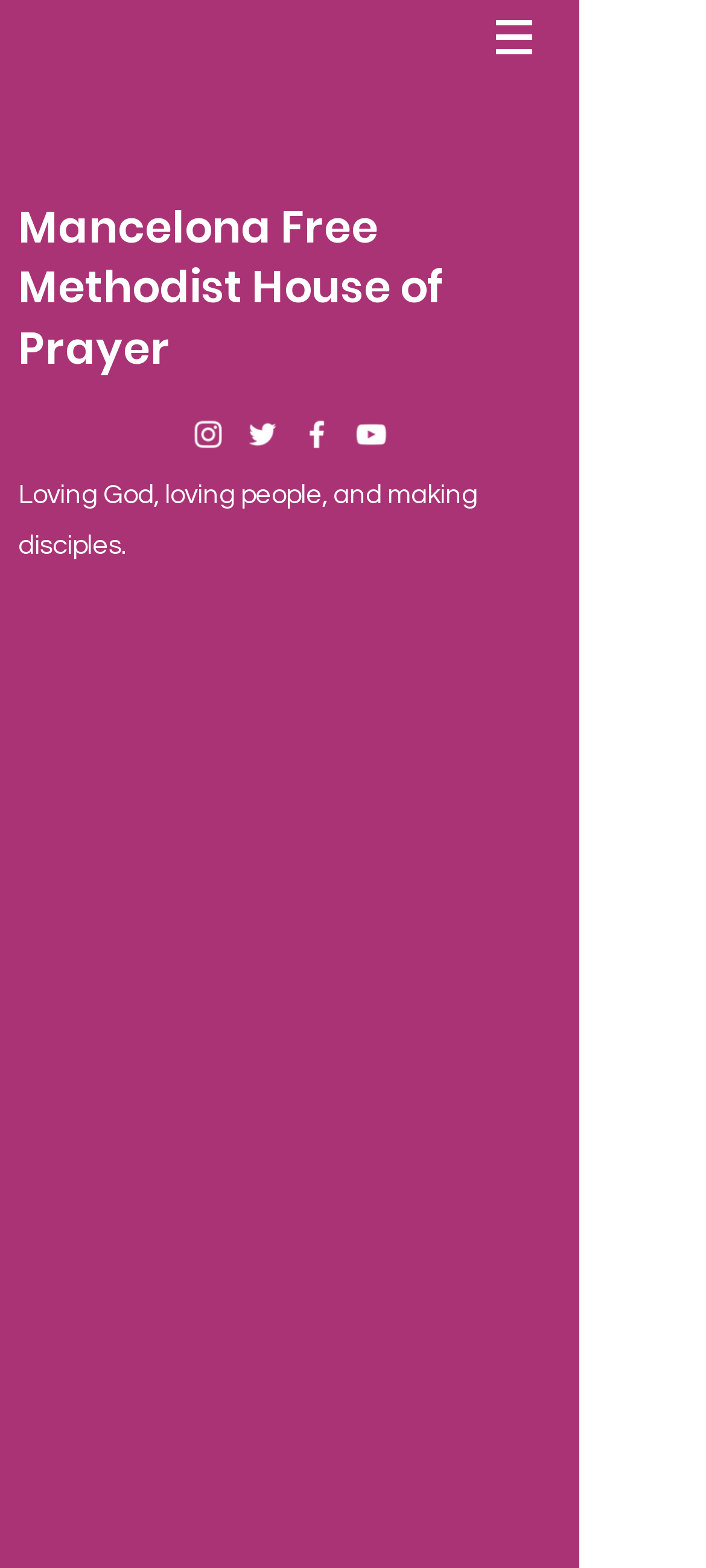What is the first social media link?
Answer the question with just one word or phrase using the image.

instagram